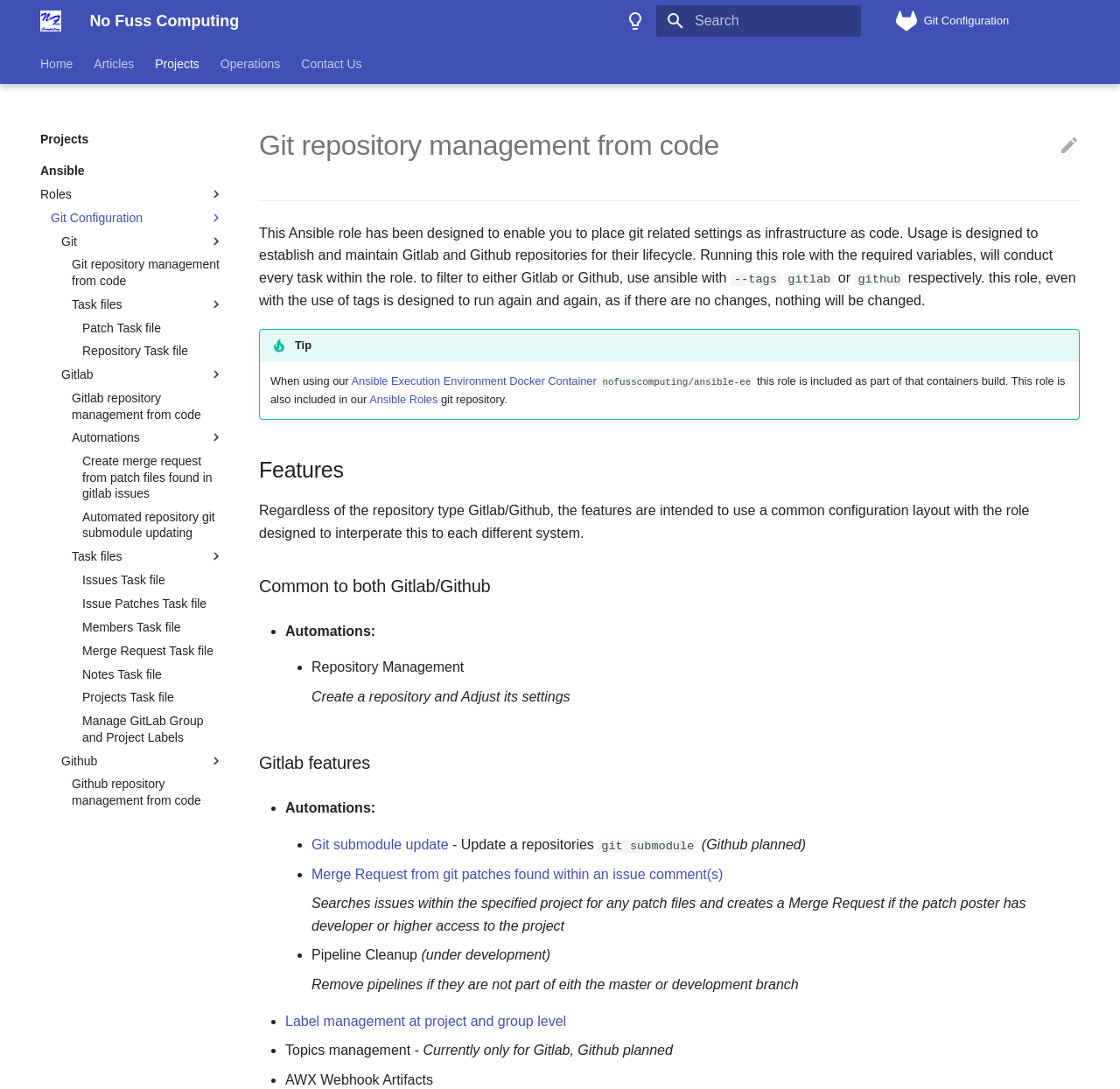Given the description "Git submodule update", provide the bounding box coordinates of the corresponding UI element.

[0.278, 0.768, 0.4, 0.782]